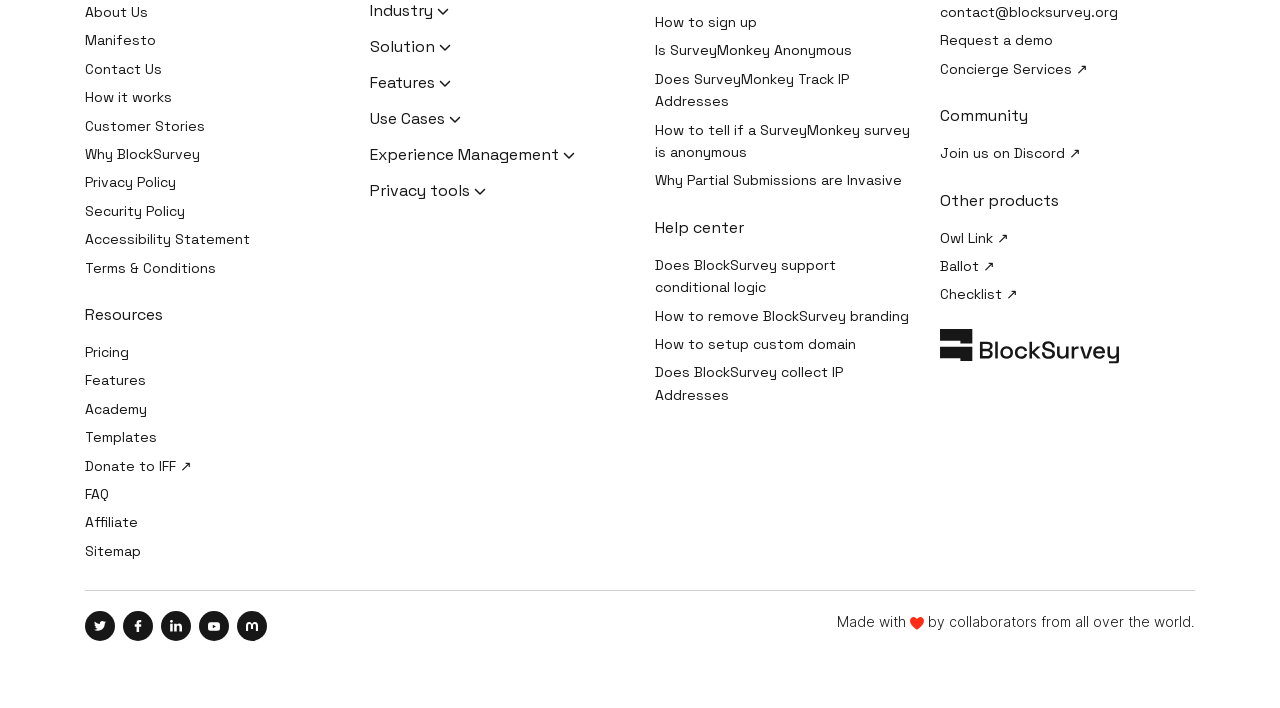Kindly determine the bounding box coordinates of the area that needs to be clicked to fulfill this instruction: "Learn about Manifesto".

[0.066, 0.044, 0.122, 0.07]